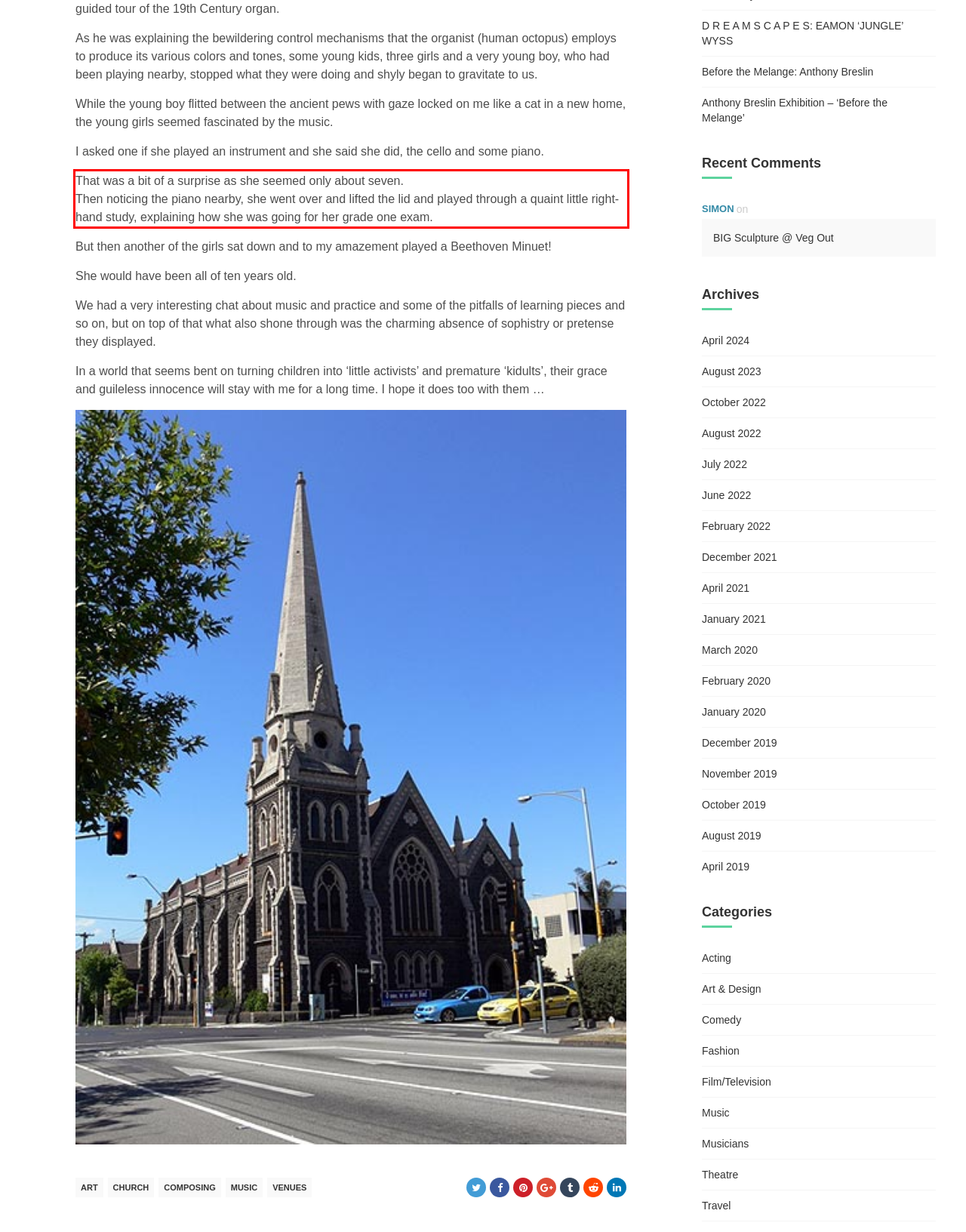You are given a screenshot with a red rectangle. Identify and extract the text within this red bounding box using OCR.

That was a bit of a surprise as she seemed only about seven. Then noticing the piano nearby, she went over and lifted the lid and played through a quaint little right-hand study, explaining how she was going for her grade one exam.